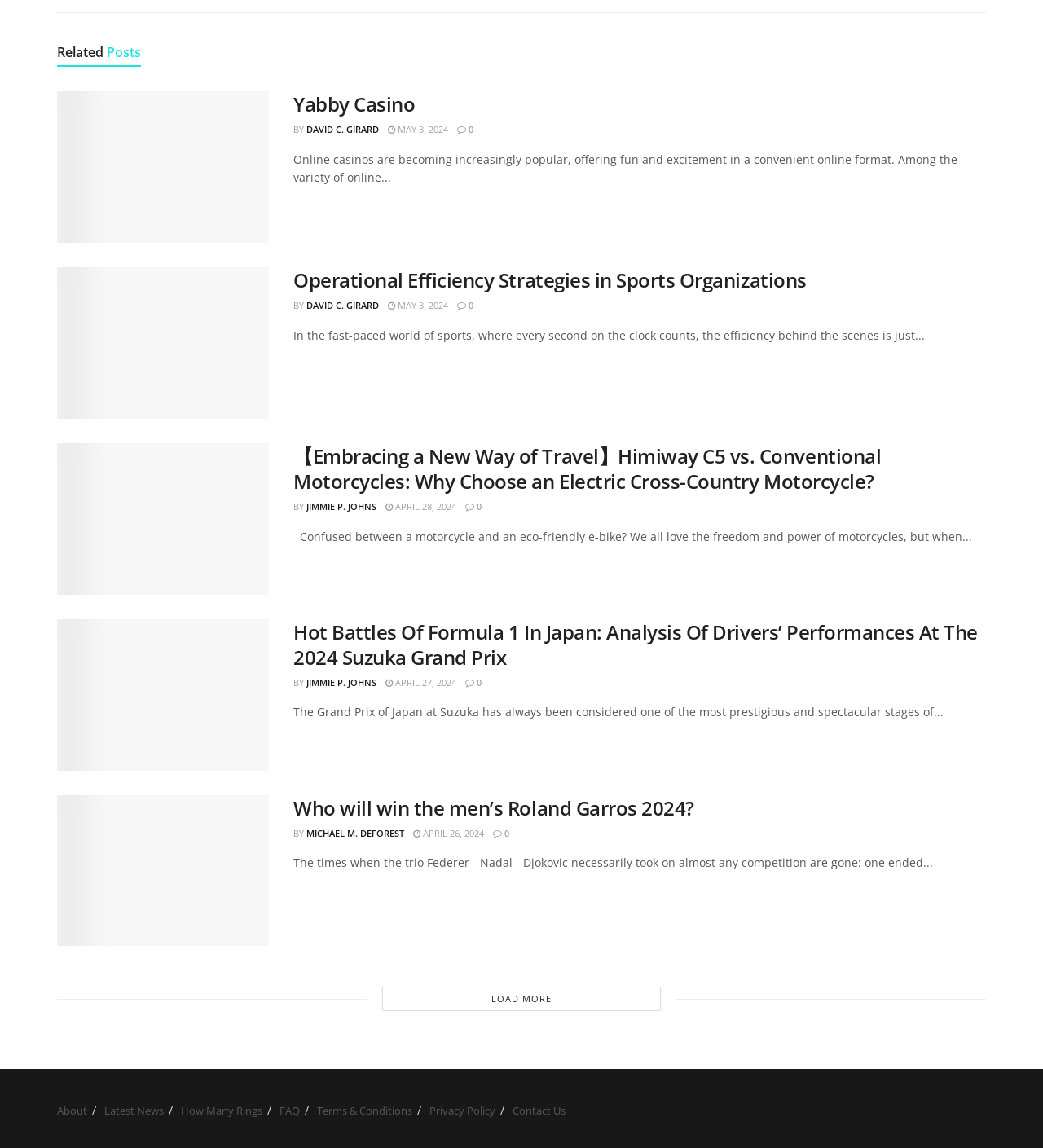Determine the bounding box for the UI element that matches this description: "May 3, 2024".

[0.372, 0.261, 0.43, 0.271]